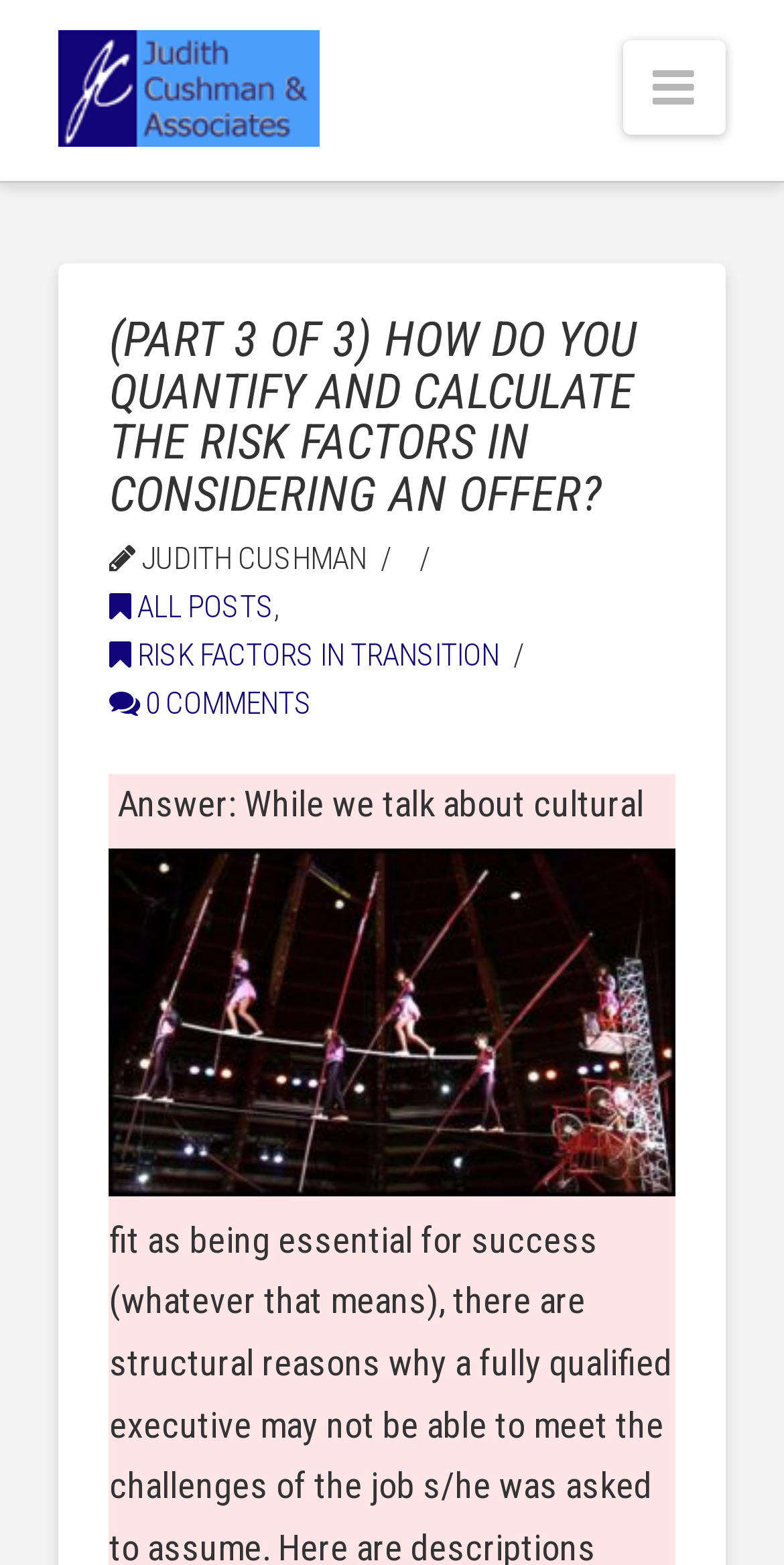What type of services does Judith Cushman & Associates provide?
Provide a well-explained and detailed answer to the question.

Based on the link text 'Judith Cushman & Associates provides retained search and consulting services exclusively filling the full spectrum of Communications, Public Relations, Public Affairs, Marketing Communications, and Investor Relations positions.' at the top of the page, it can be inferred that Judith Cushman & Associates provides retained search and consulting services.